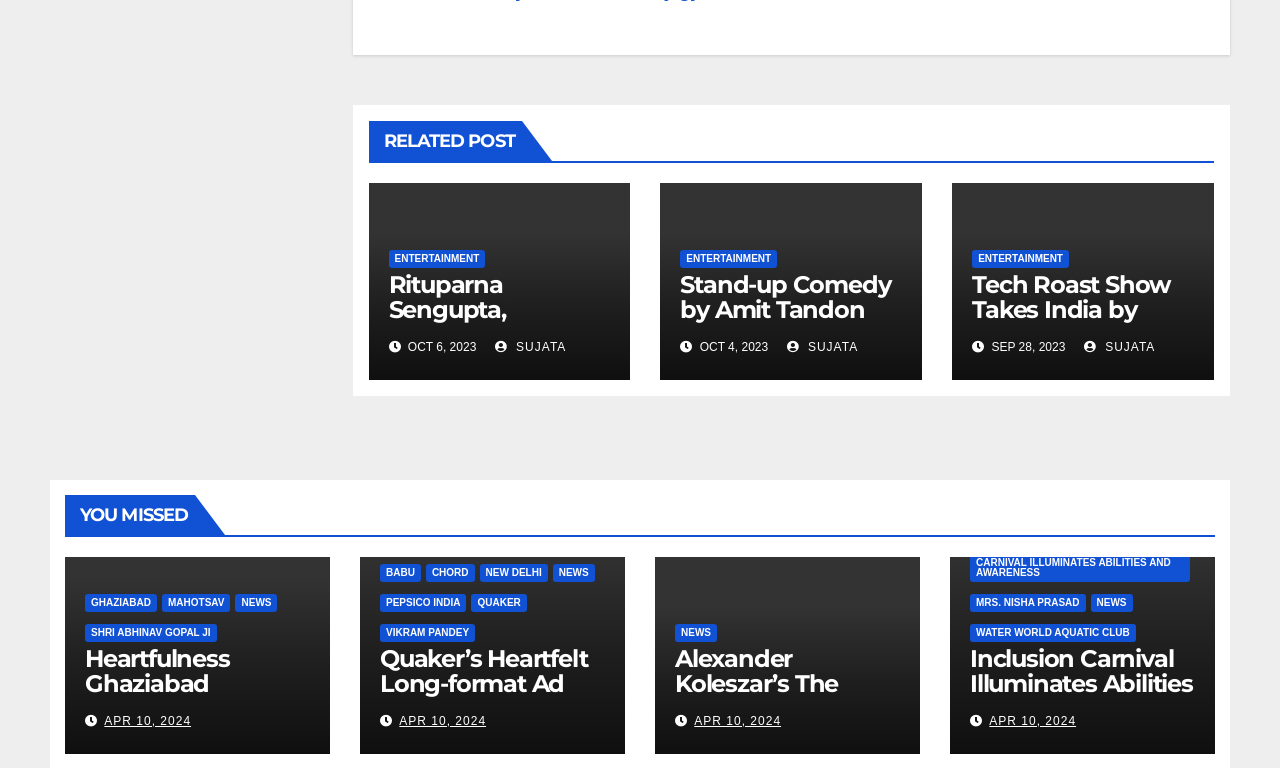Please identify the coordinates of the bounding box for the clickable region that will accomplish this instruction: "Click on 'ENTERTAINMENT'".

[0.304, 0.325, 0.379, 0.349]